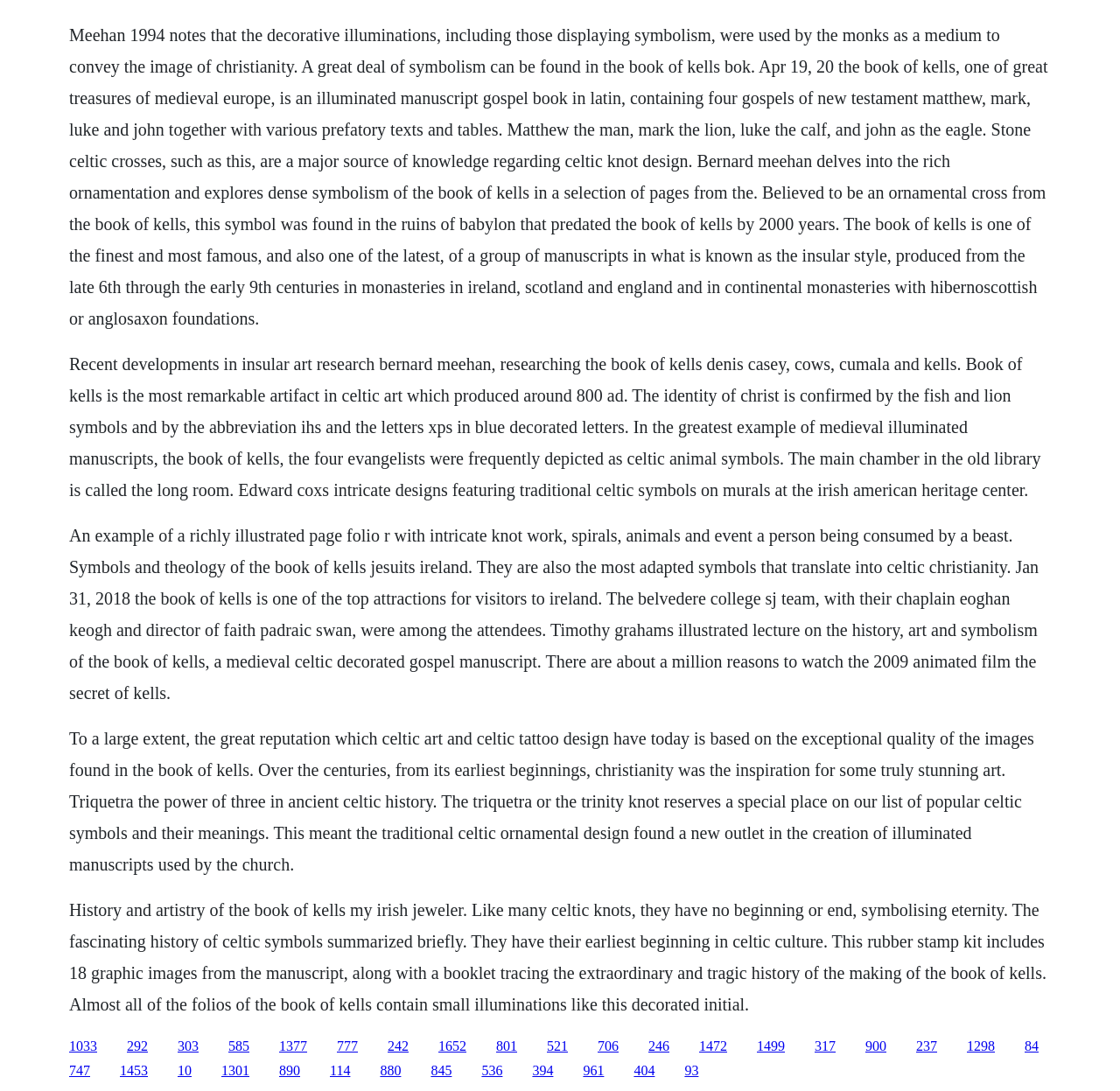Please indicate the bounding box coordinates for the clickable area to complete the following task: "Click the link '303'". The coordinates should be specified as four float numbers between 0 and 1, i.e., [left, top, right, bottom].

[0.159, 0.952, 0.177, 0.965]